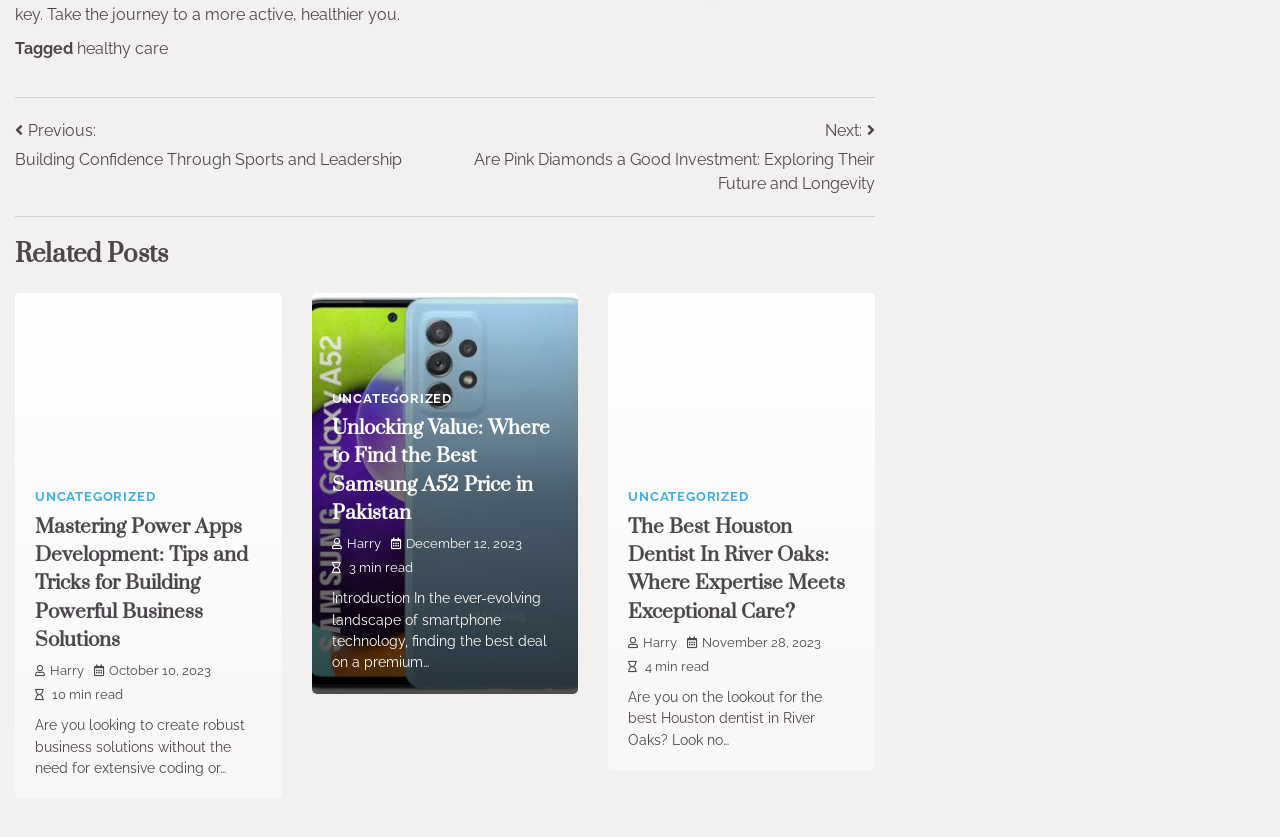Please specify the bounding box coordinates of the region to click in order to perform the following instruction: "Go to the previous post".

[0.012, 0.141, 0.314, 0.205]